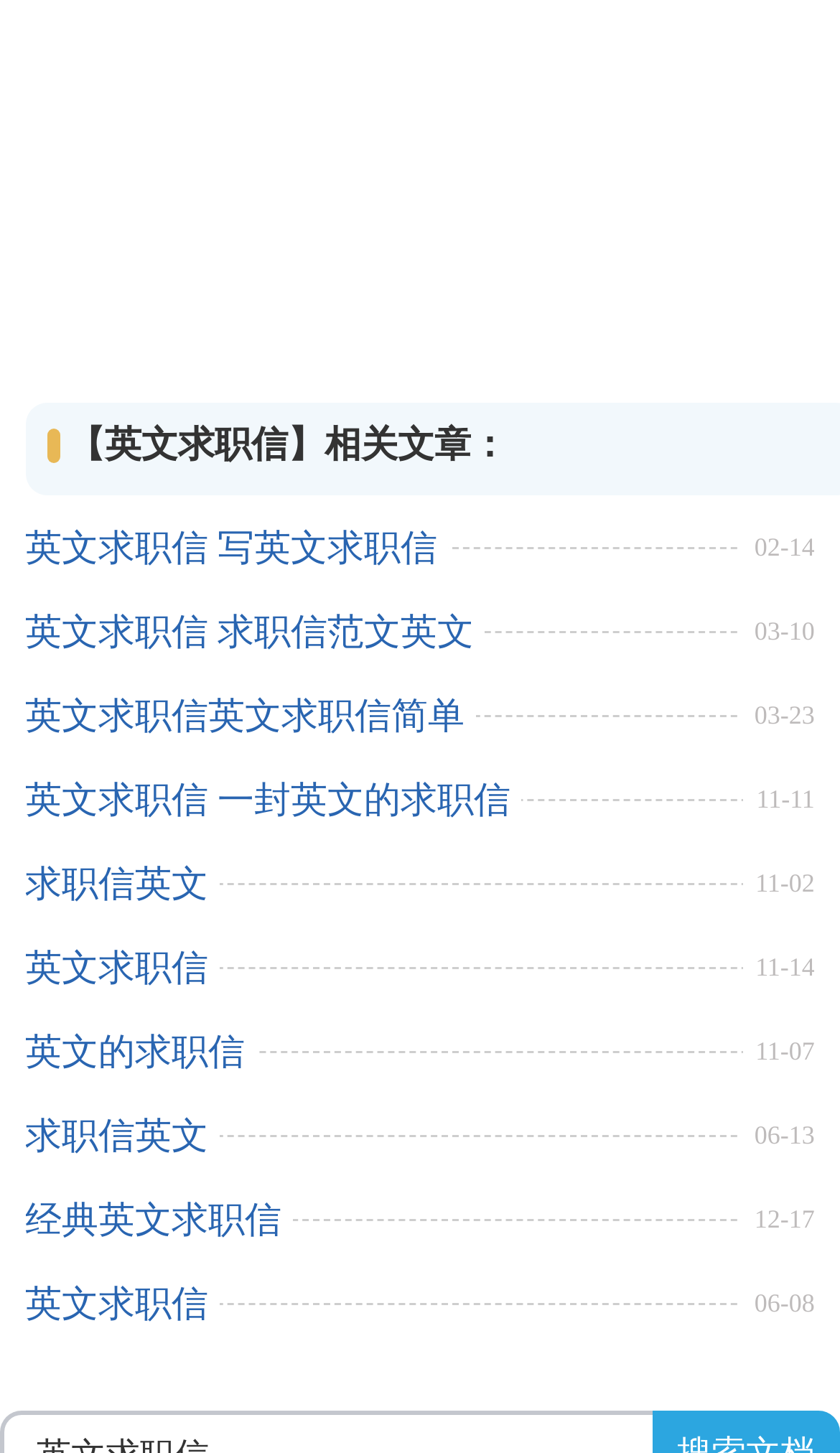Could you highlight the region that needs to be clicked to execute the instruction: "Click the link to write an English job application letter"?

[0.03, 0.348, 0.533, 0.406]